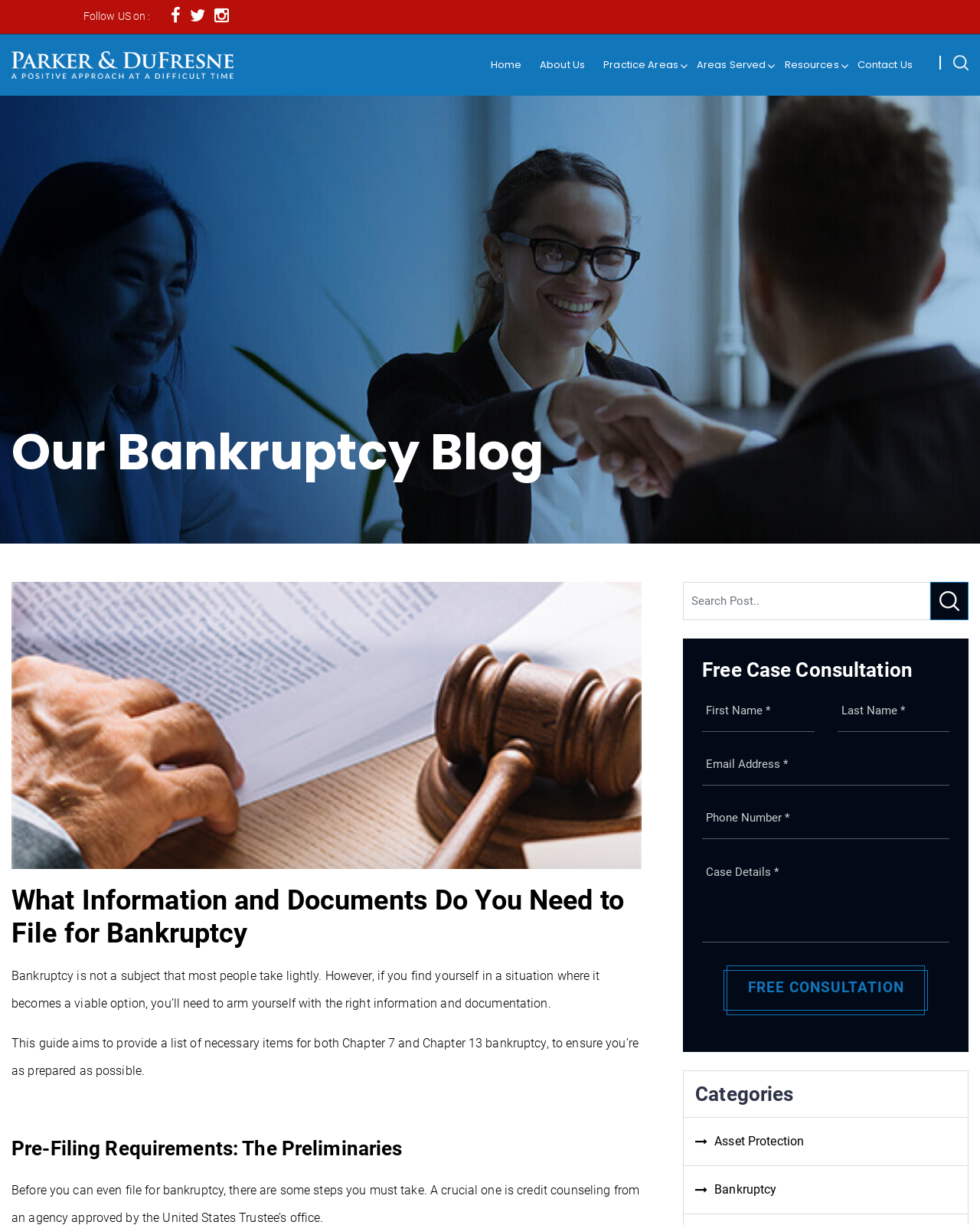Specify the bounding box coordinates of the area to click in order to execute this command: 'Explore bankruptcy resources'. The coordinates should consist of four float numbers ranging from 0 to 1, and should be formatted as [left, top, right, bottom].

[0.8, 0.028, 0.856, 0.078]